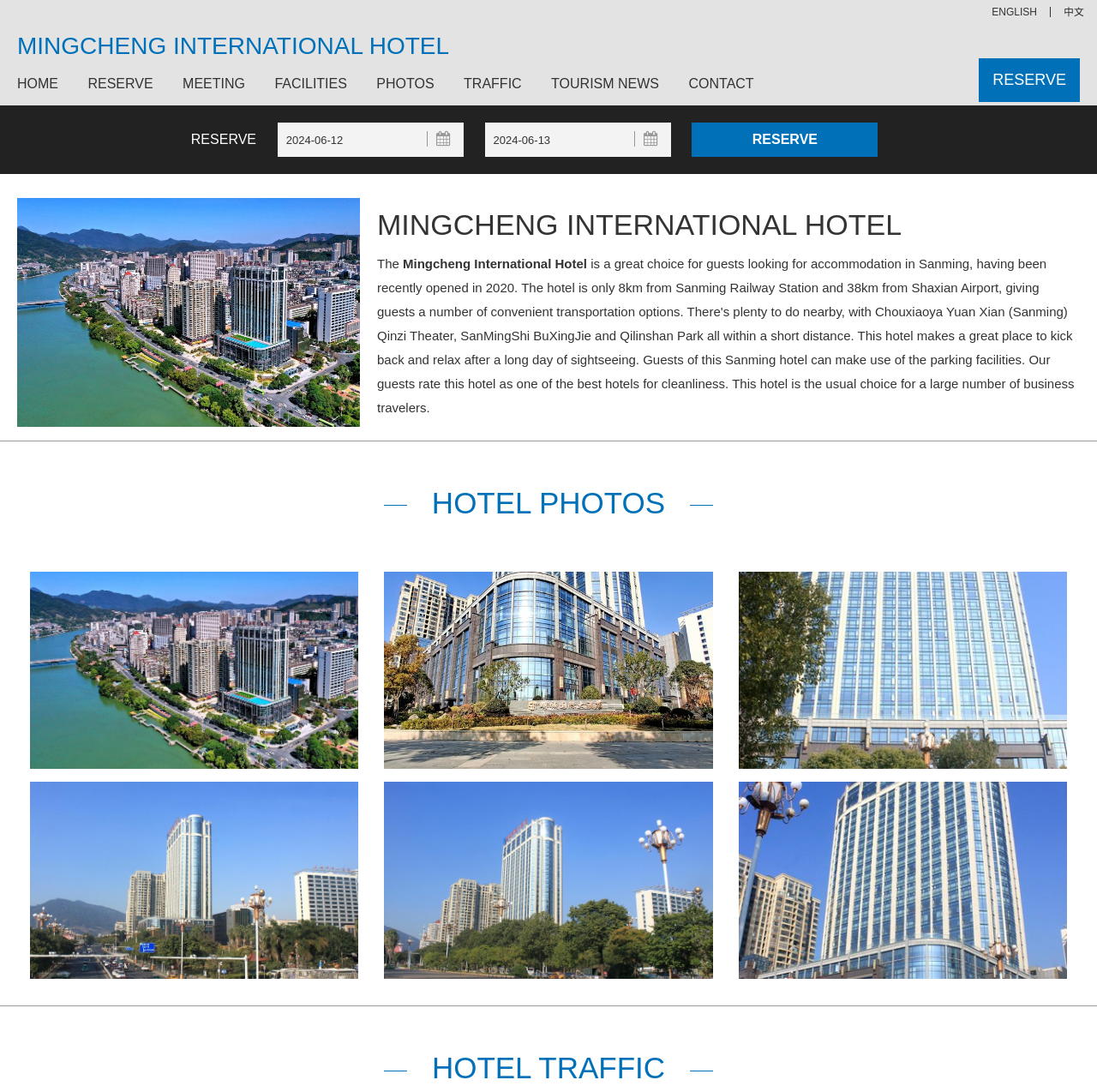Please reply to the following question using a single word or phrase: 
What is the language of the link at the top right corner?

中文